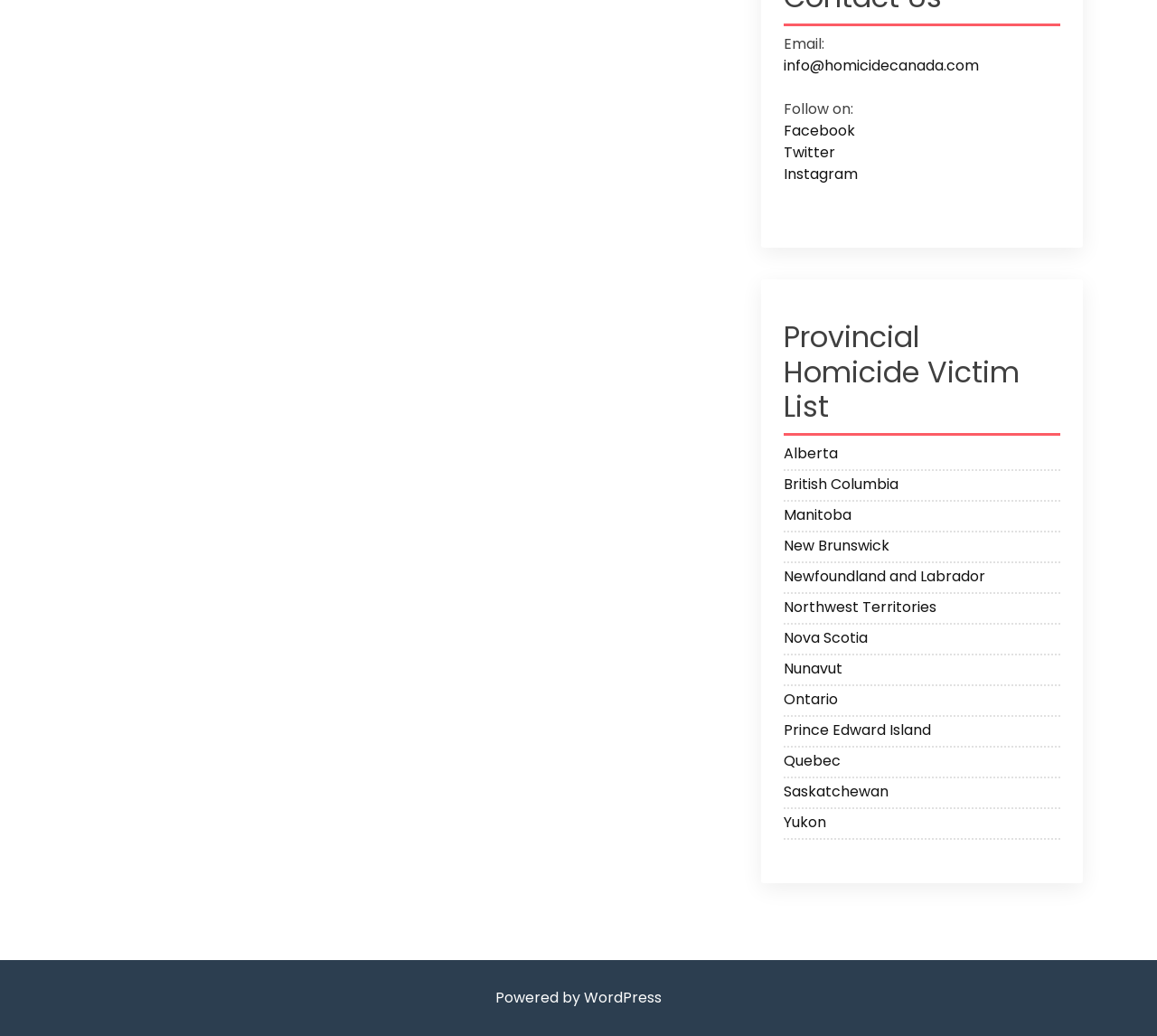Pinpoint the bounding box coordinates of the clickable area necessary to execute the following instruction: "View Alberta homicide victims". The coordinates should be given as four float numbers between 0 and 1, namely [left, top, right, bottom].

[0.677, 0.428, 0.916, 0.453]